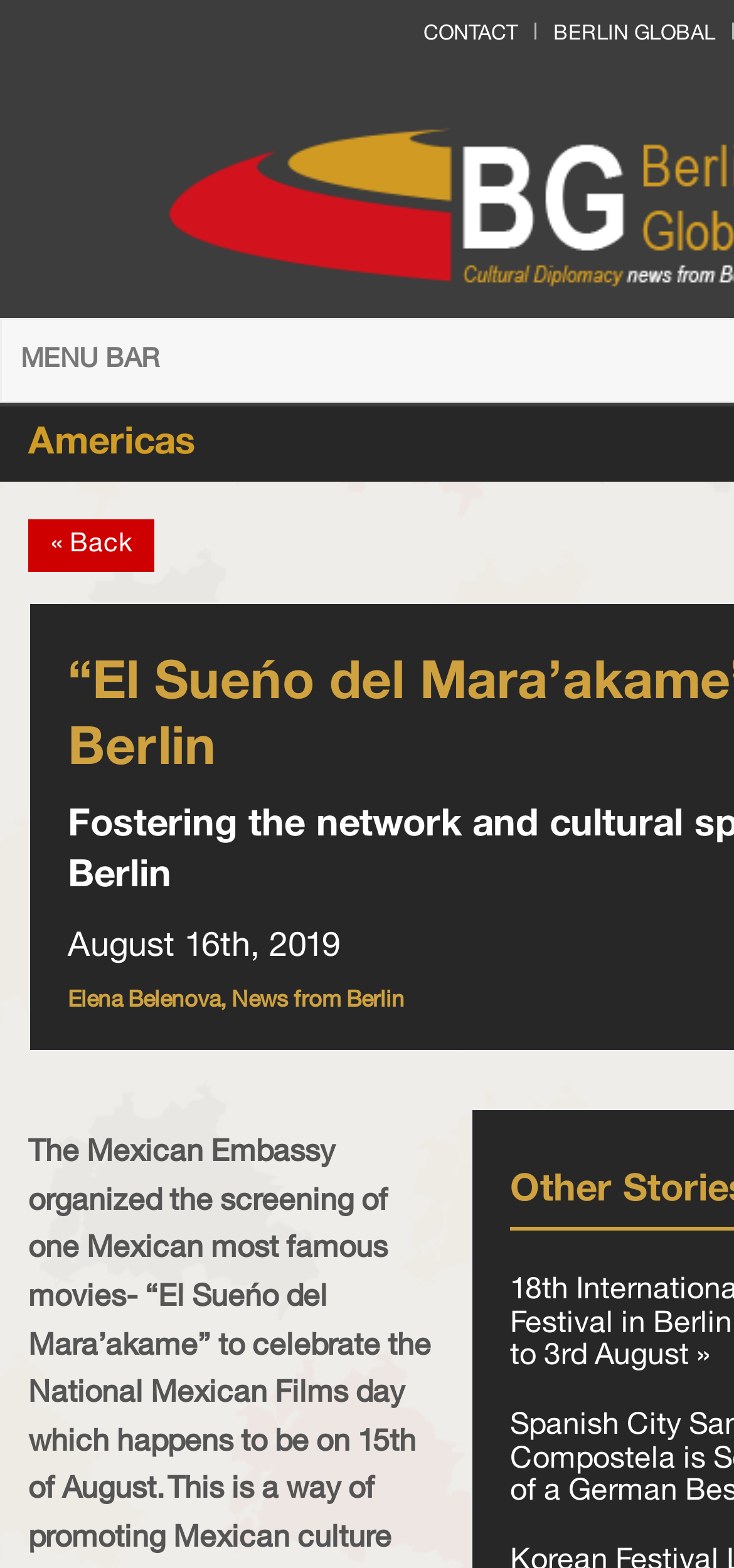Find the bounding box coordinates of the UI element according to this description: "August 4, 2020".

None